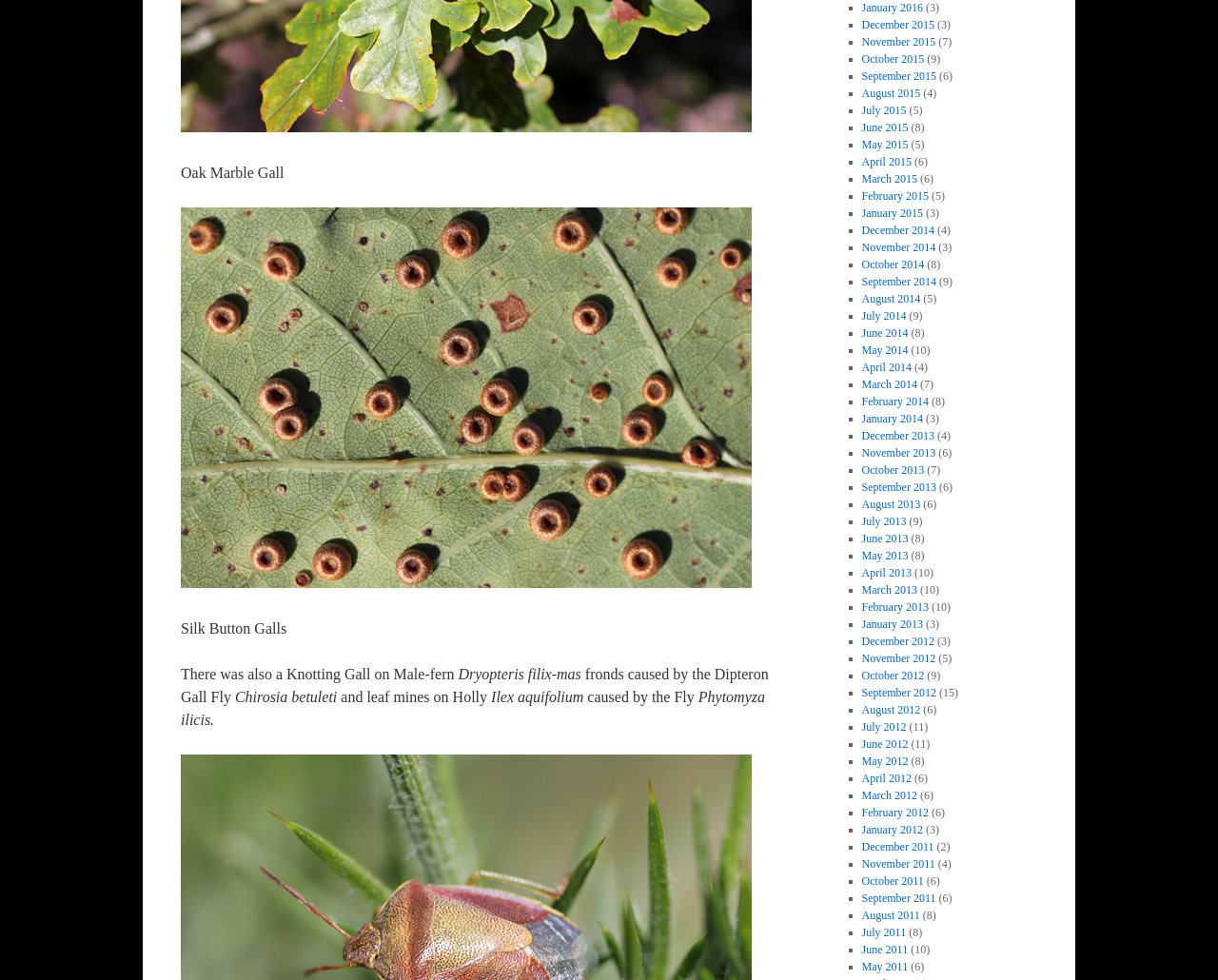From the webpage screenshot, predict the bounding box coordinates (top-left x, top-left y, bottom-right x, bottom-right y) for the UI element described here: August 2011

[0.707, 0.927, 0.755, 0.941]